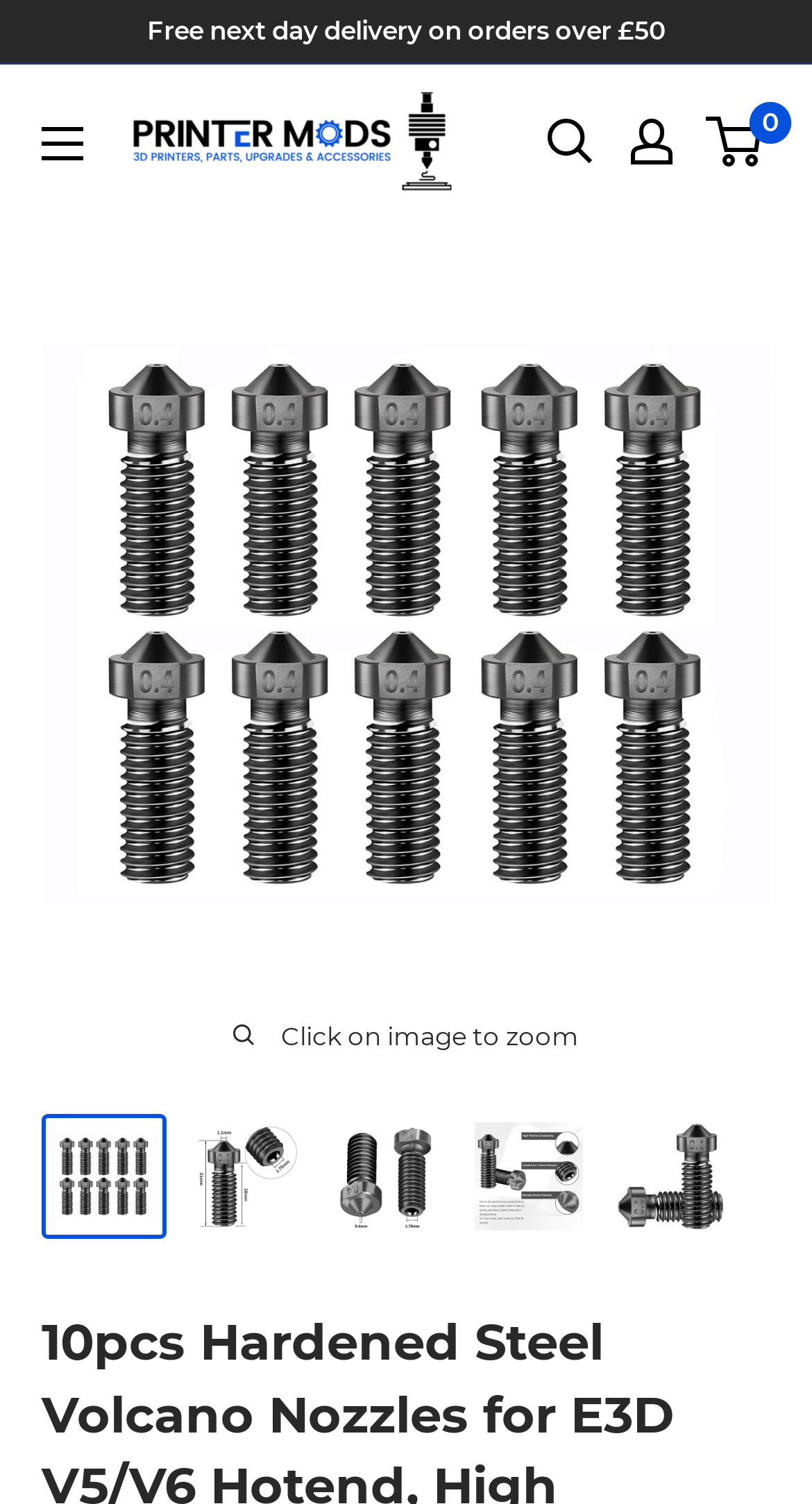Please identify the bounding box coordinates of the element's region that I should click in order to complete the following instruction: "Open menu". The bounding box coordinates consist of four float numbers between 0 and 1, i.e., [left, top, right, bottom].

[0.051, 0.084, 0.103, 0.106]